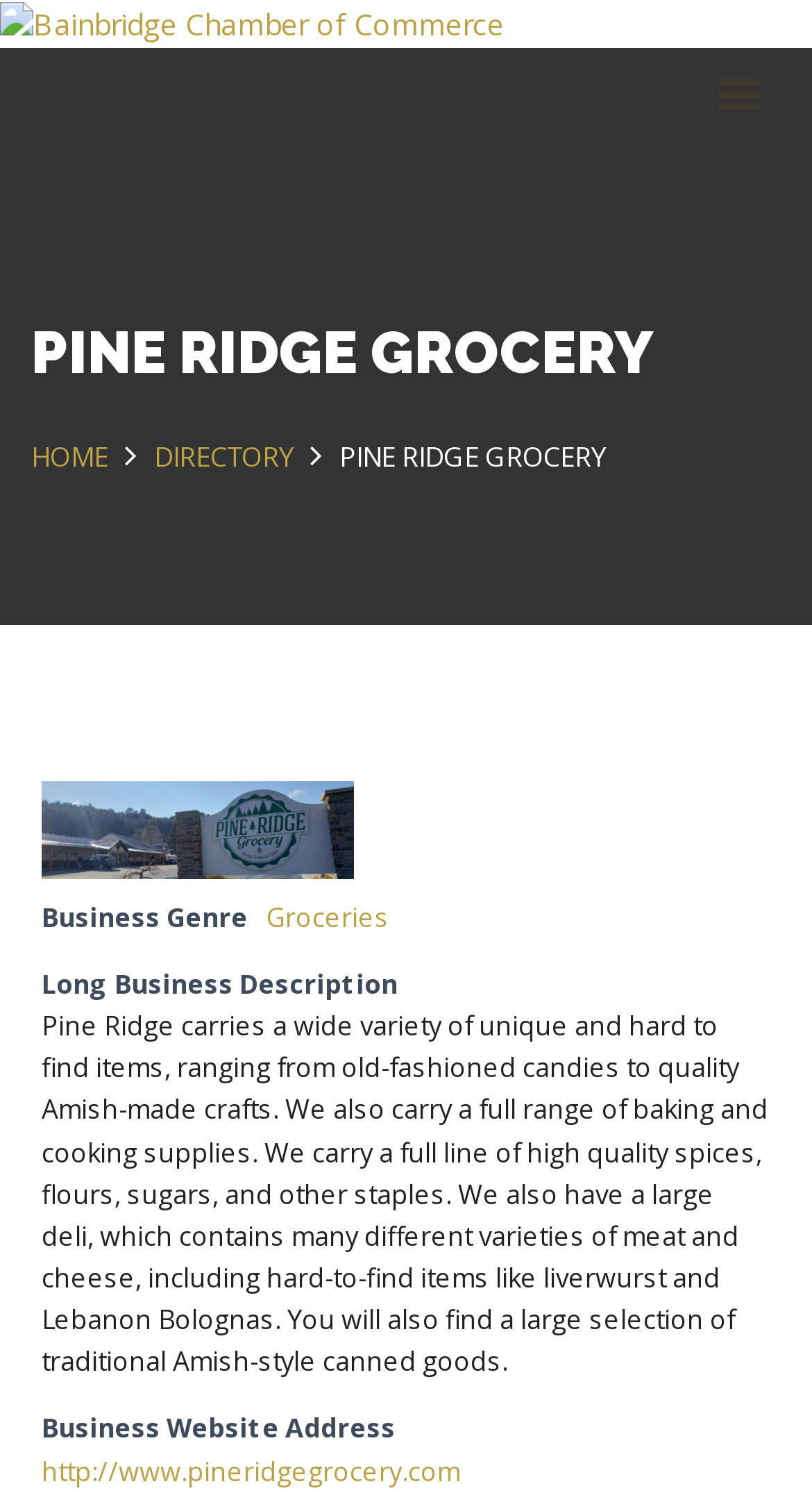Find the bounding box coordinates for the element that must be clicked to complete the instruction: "View business directory". The coordinates should be four float numbers between 0 and 1, indicated as [left, top, right, bottom].

[0.19, 0.29, 0.362, 0.315]